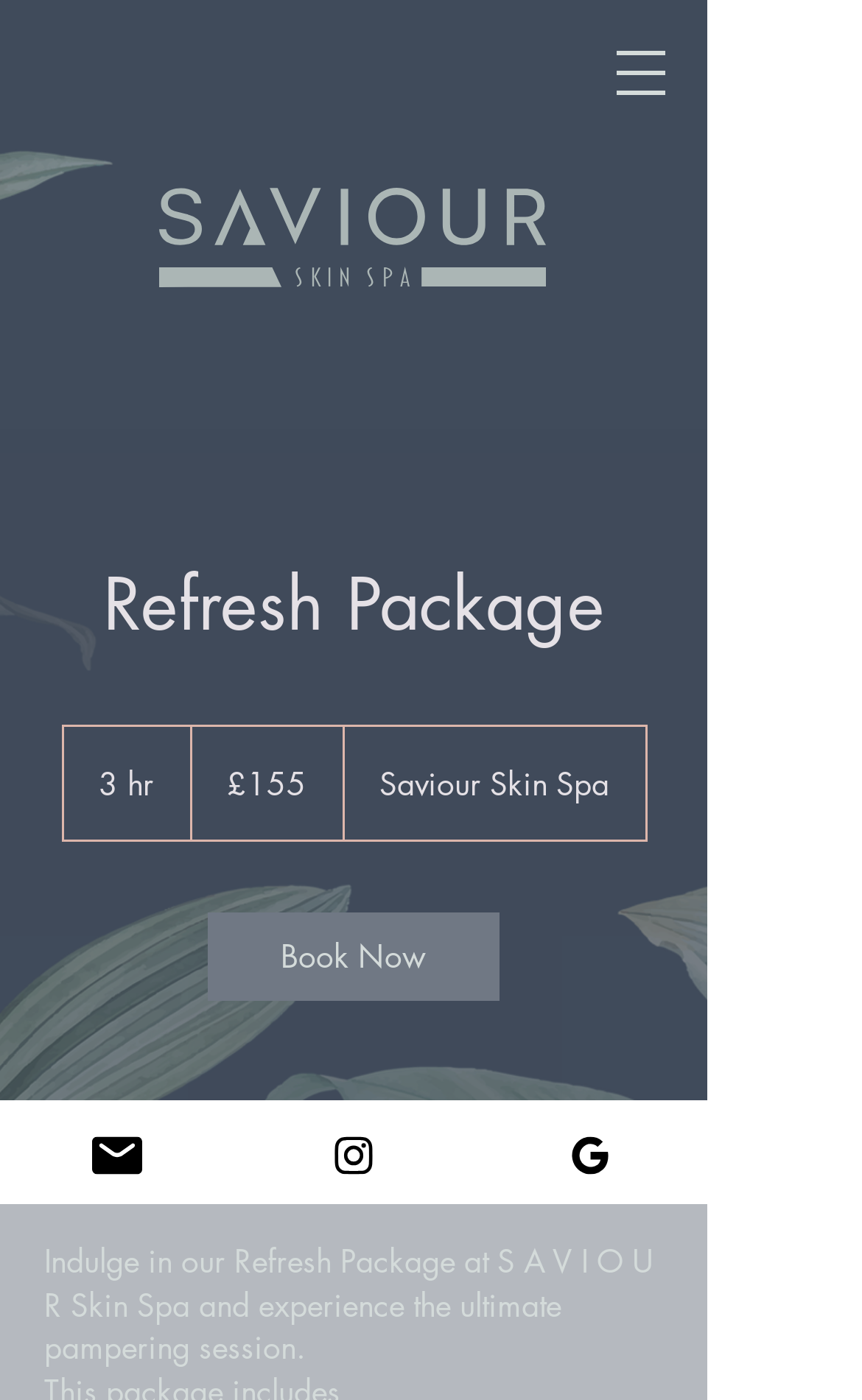Find and provide the bounding box coordinates for the UI element described with: "Book Now".

[0.241, 0.652, 0.579, 0.715]